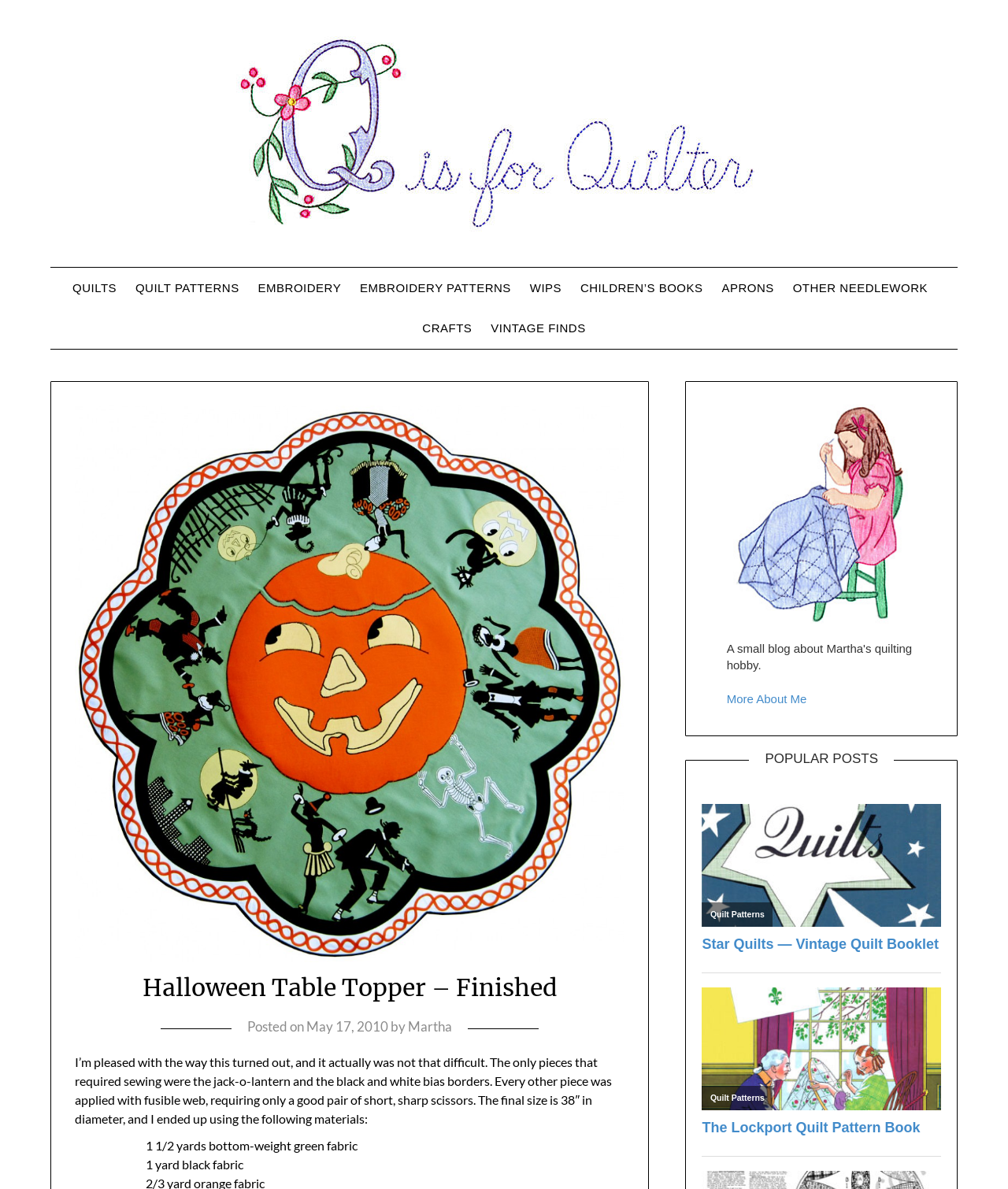What is the date of the post?
Use the information from the screenshot to give a comprehensive response to the question.

The date of the post is May 17, 2010, which is mentioned in the link 'May 17, 2010'.